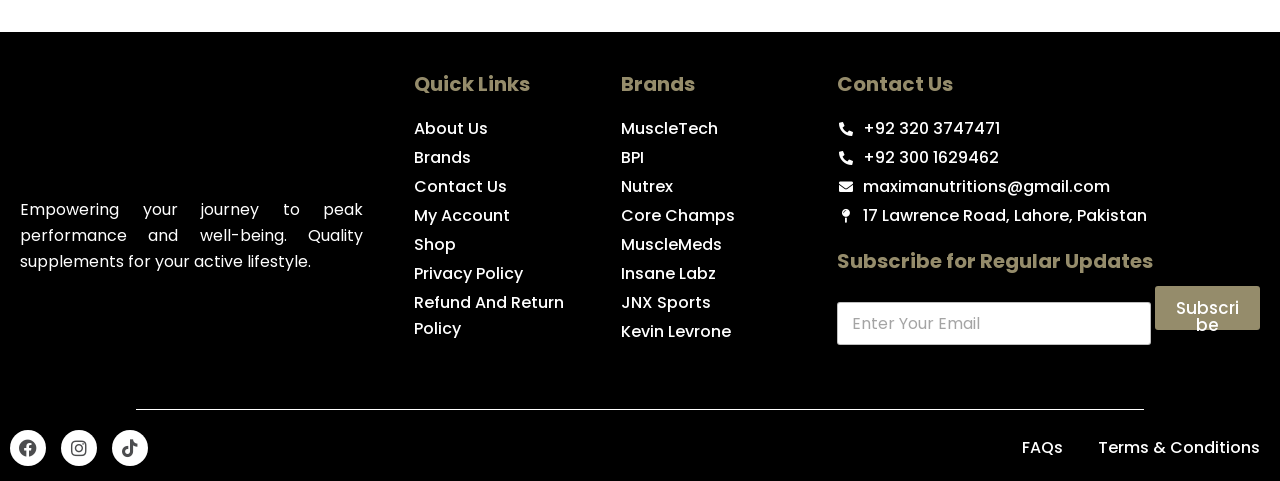Select the bounding box coordinates of the element I need to click to carry out the following instruction: "Click on About Us".

[0.323, 0.241, 0.469, 0.295]